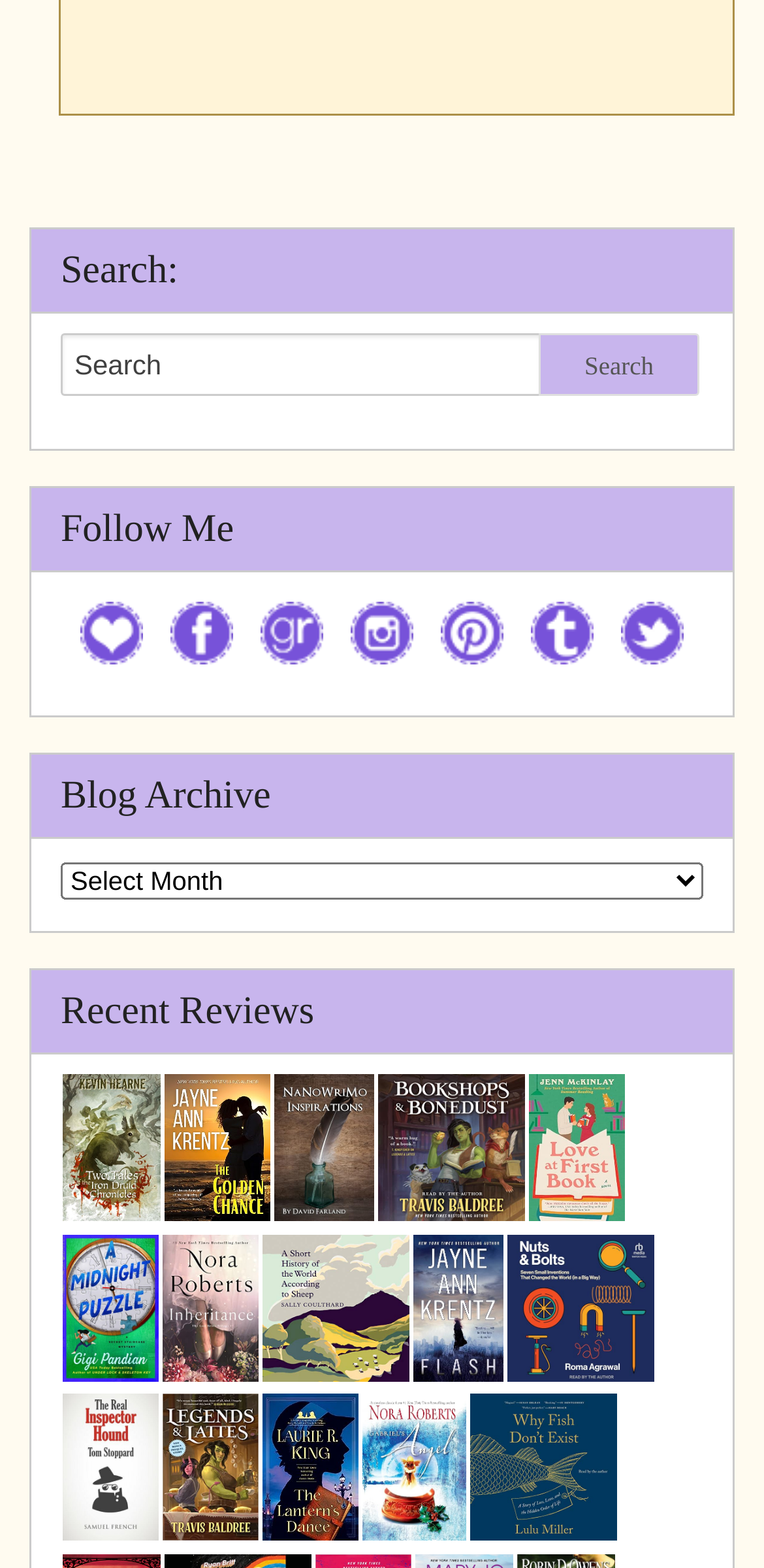Give a succinct answer to this question in a single word or phrase: 
What is the category of the 'Blog Archive' dropdown?

Blog Archive